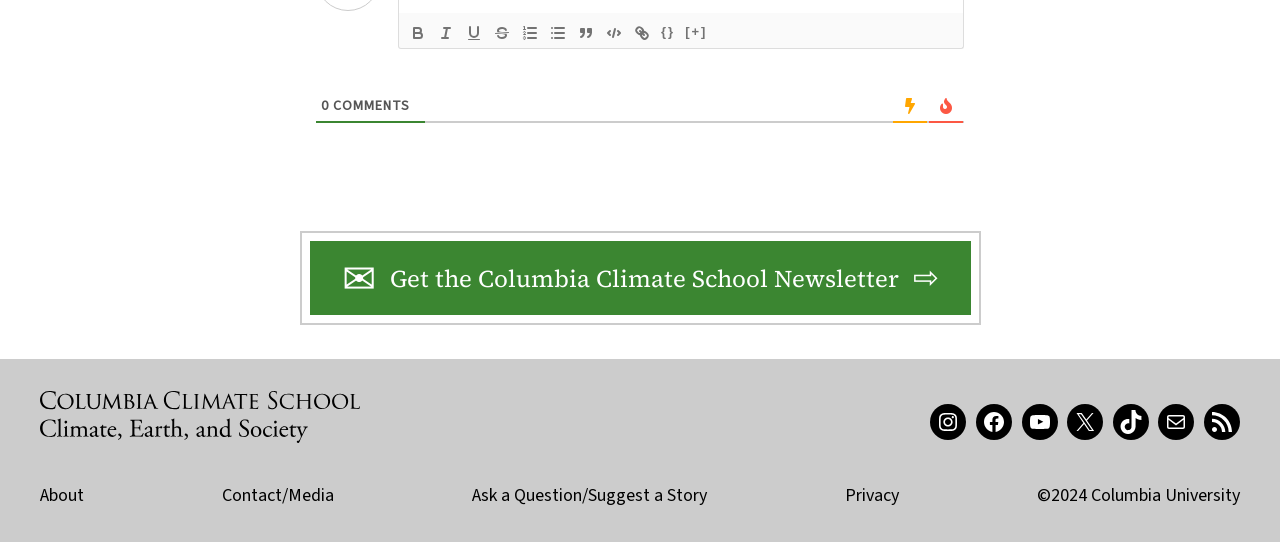Show the bounding box coordinates of the element that should be clicked to complete the task: "Follow on LinkedIn".

None